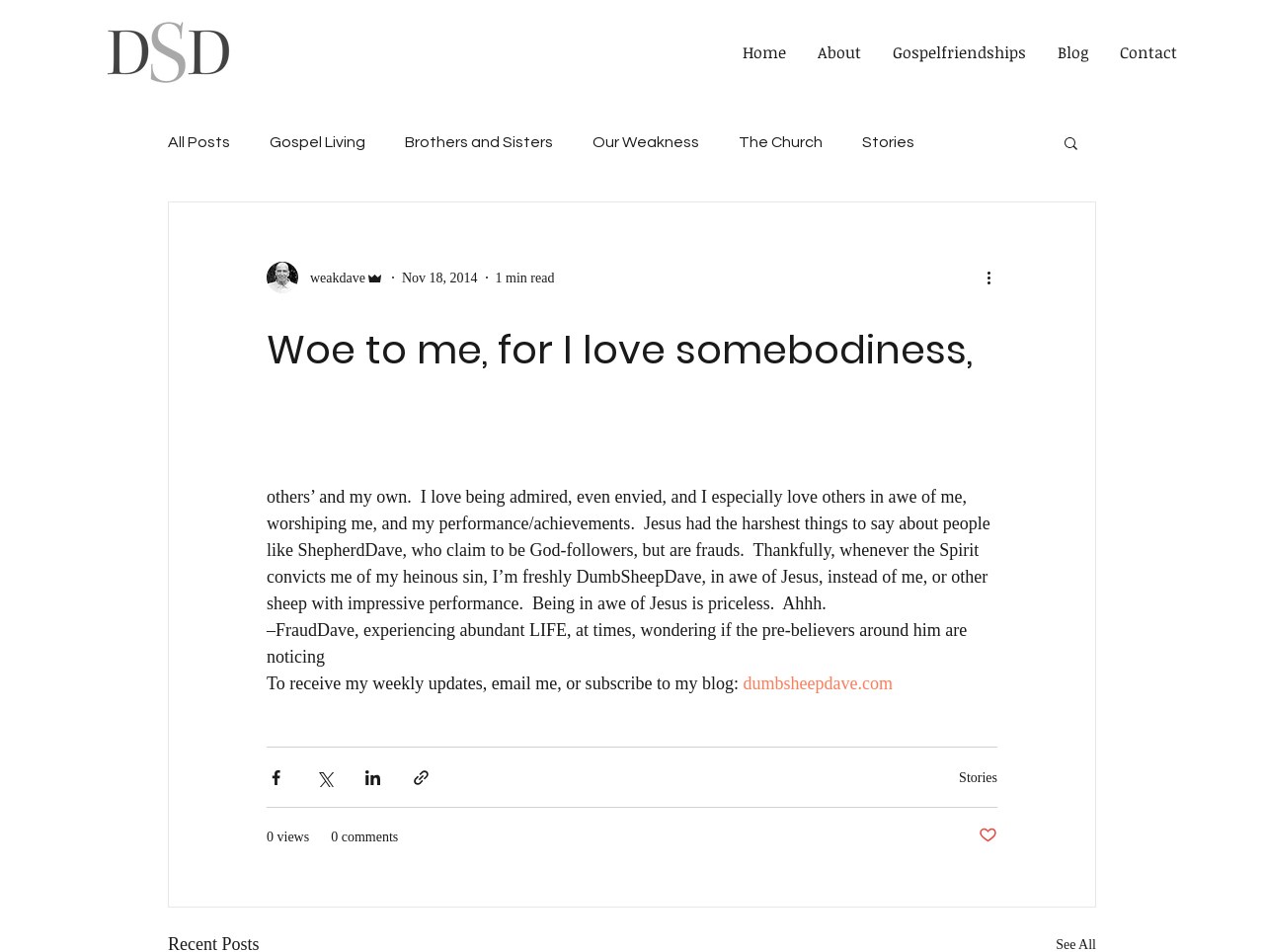Please determine the bounding box coordinates of the element's region to click in order to carry out the following instruction: "Share the post via Facebook". The coordinates should be four float numbers between 0 and 1, i.e., [left, top, right, bottom].

[0.211, 0.807, 0.226, 0.826]